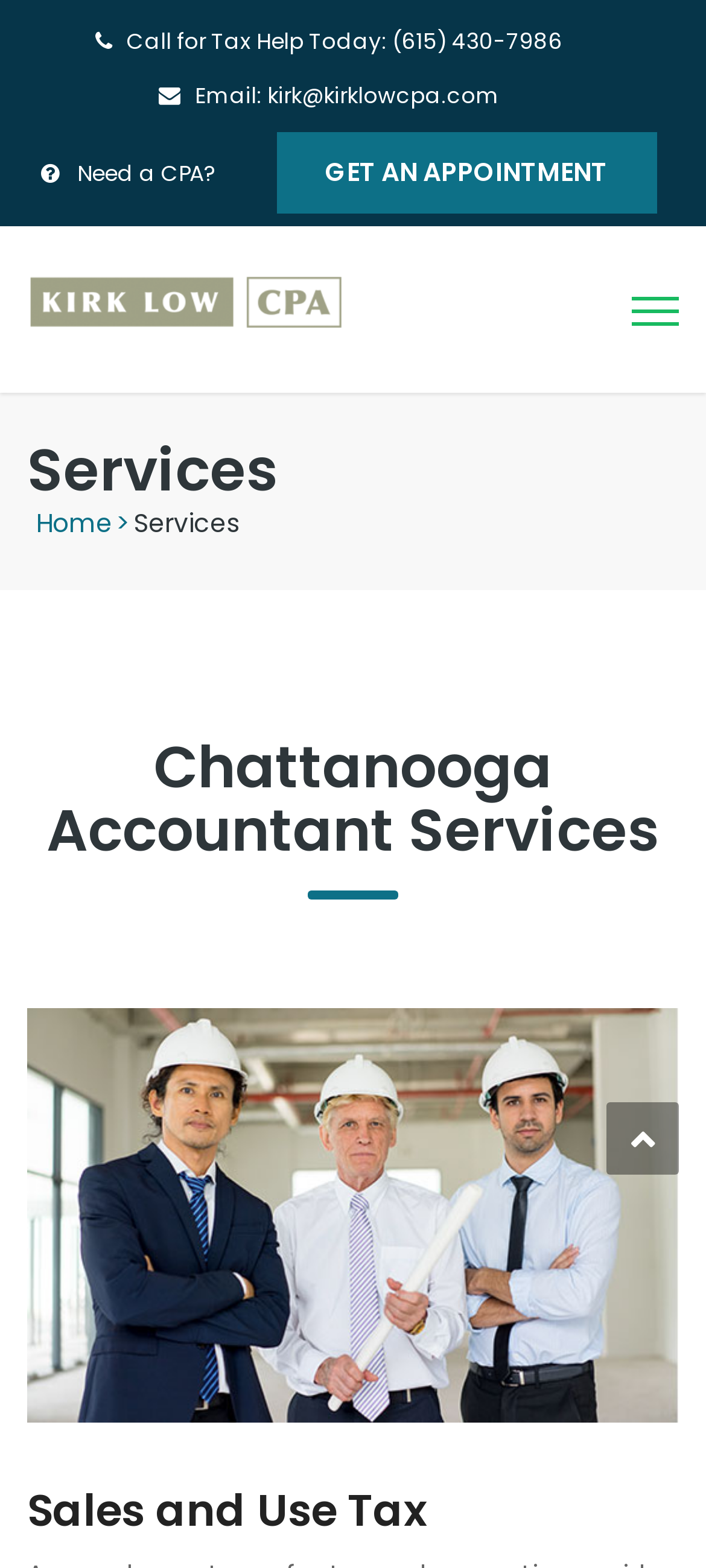Using the element description Home, predict the bounding box coordinates for the UI element. Provide the coordinates in (top-left x, top-left y, bottom-right x, bottom-right y) format with values ranging from 0 to 1.

[0.051, 0.322, 0.159, 0.345]